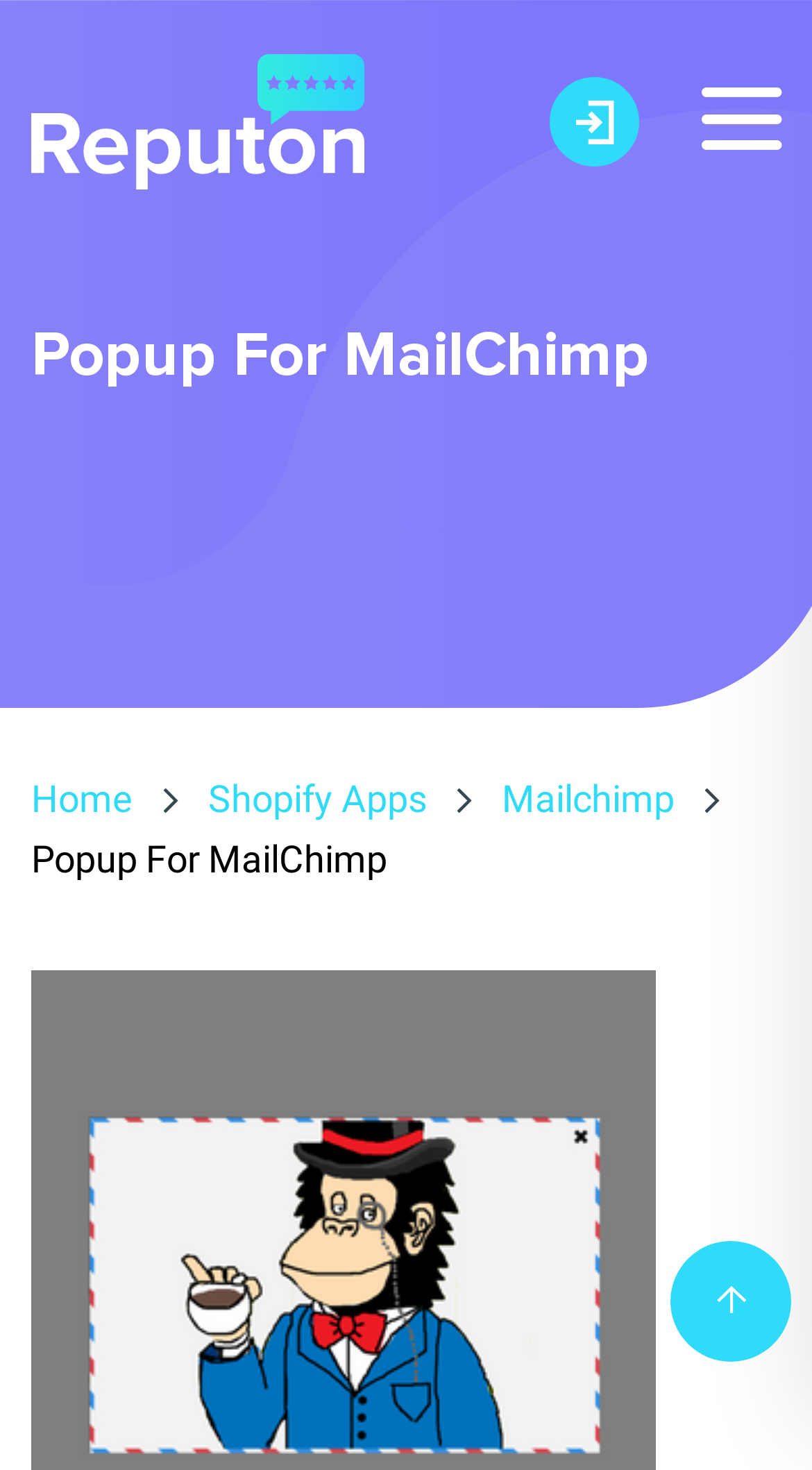Extract the primary heading text from the webpage.

Popup For MailChimp